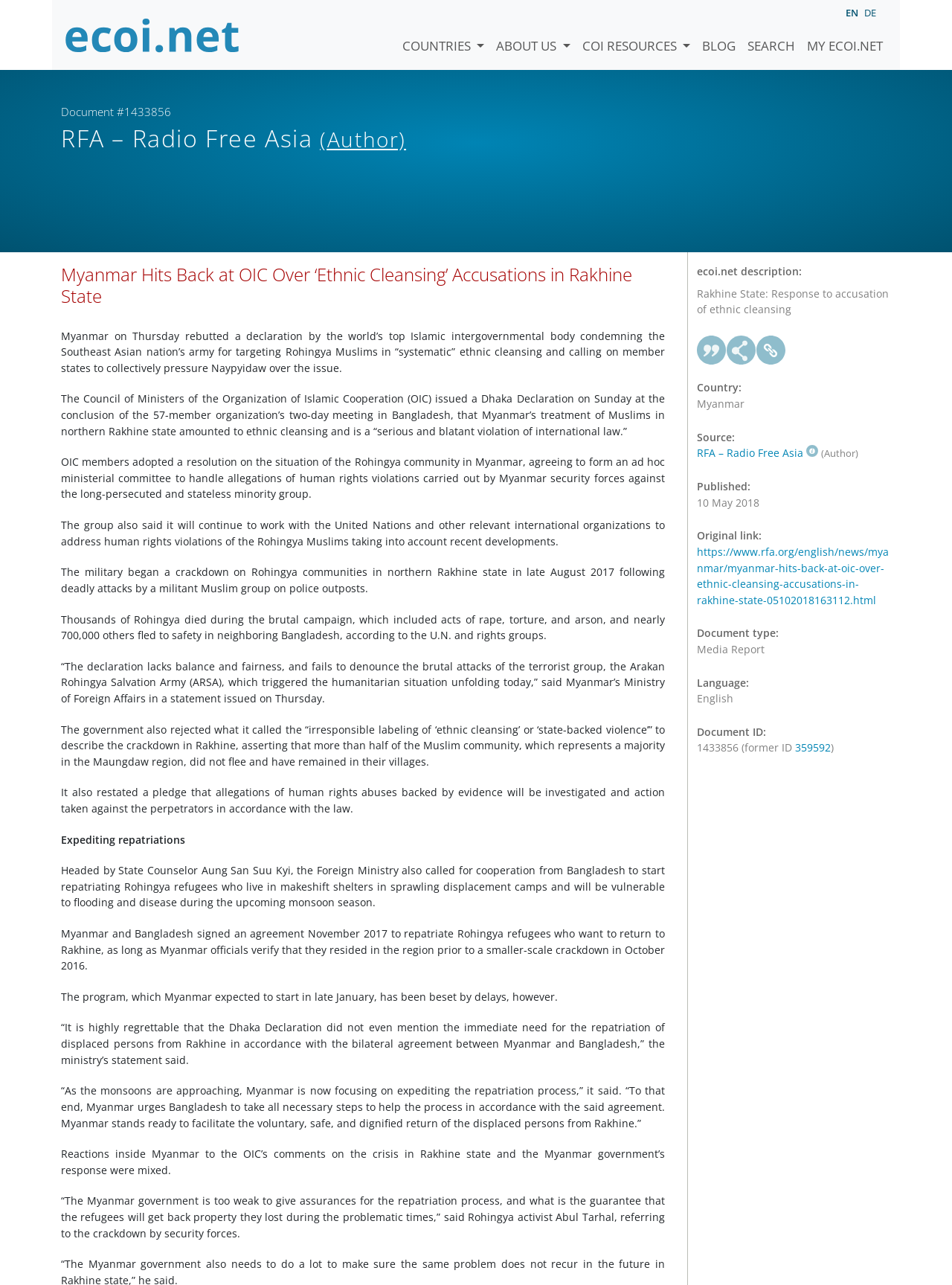Please determine the bounding box coordinates of the element to click on in order to accomplish the following task: "Select 'DE' language". Ensure the coordinates are four float numbers ranging from 0 to 1, i.e., [left, top, right, bottom].

[0.902, 0.005, 0.927, 0.015]